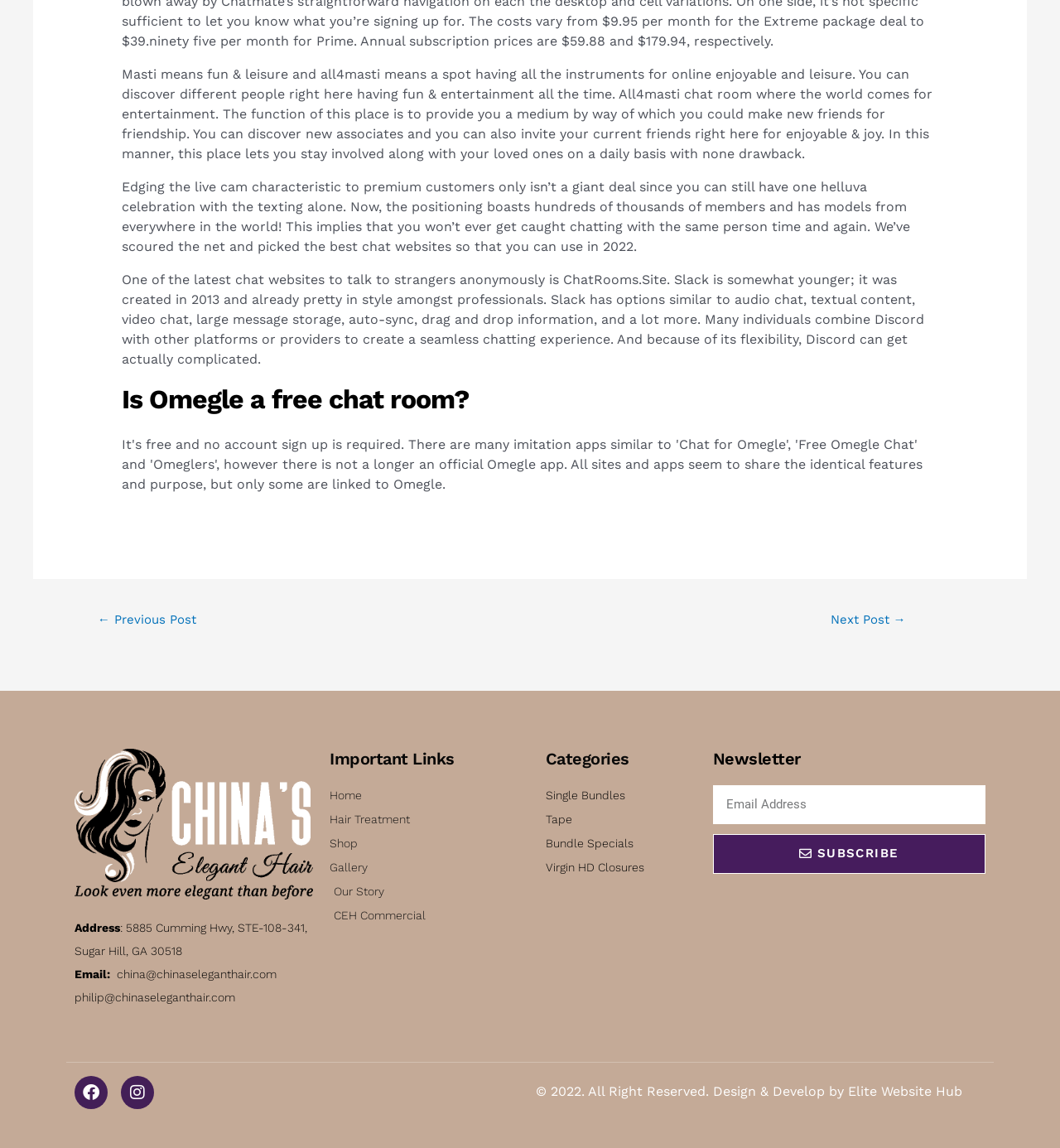Locate the bounding box coordinates of the element that should be clicked to fulfill the instruction: "Click the 'Next Post →' link".

[0.712, 0.529, 0.926, 0.554]